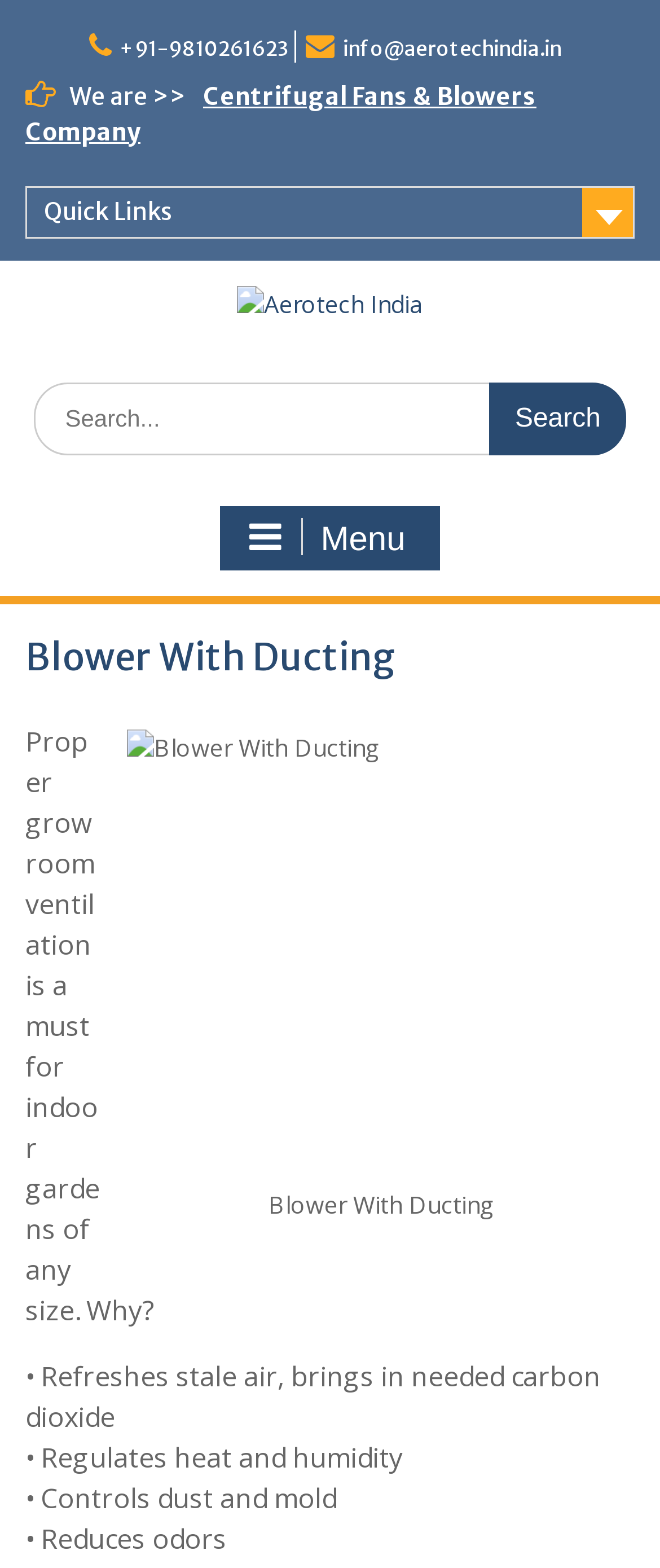Determine the coordinates of the bounding box that should be clicked to complete the instruction: "Visit New York formation guide". The coordinates should be represented by four float numbers between 0 and 1: [left, top, right, bottom].

None